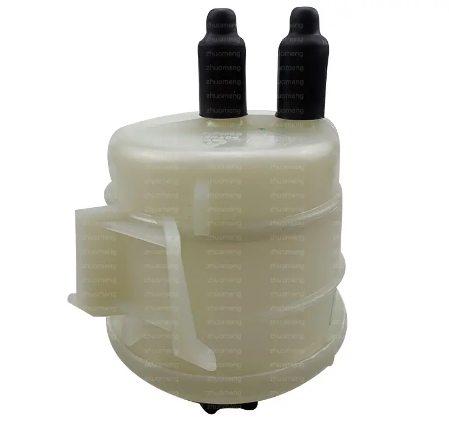Provide a rich and detailed narrative of the image.

The image features the SAIC MAXUS G10 Steering Reservoir Assembly, identified by its distinctive design, which is crucial for the efficient functioning of the vehicle's steering system. The component is made from a durable, translucent material, allowing visibility of its internal structure. At the top, two black connectors are present, facilitating hydraulic connections essential for fluid movement within the assembly. This steering reservoir is specifically designed for the SAIC MAXUS G10 model and is categorized under vehicle parts to enhance steering performance. The assembly's design reflects a combination of engineering precision and functional necessity, emphasizing its role in automotive reliability.